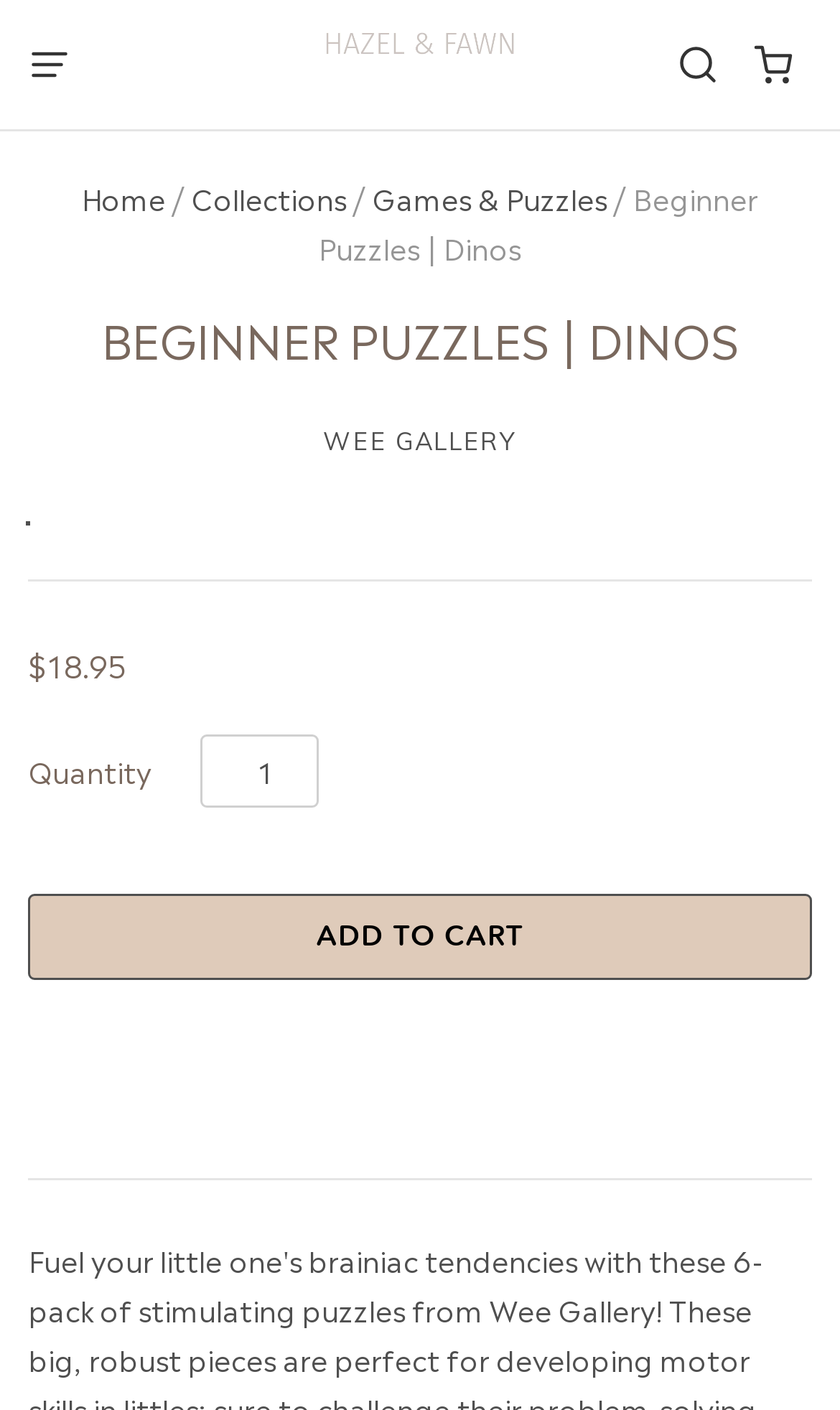What is the price of the puzzle set?
Using the visual information, reply with a single word or short phrase.

$18.95